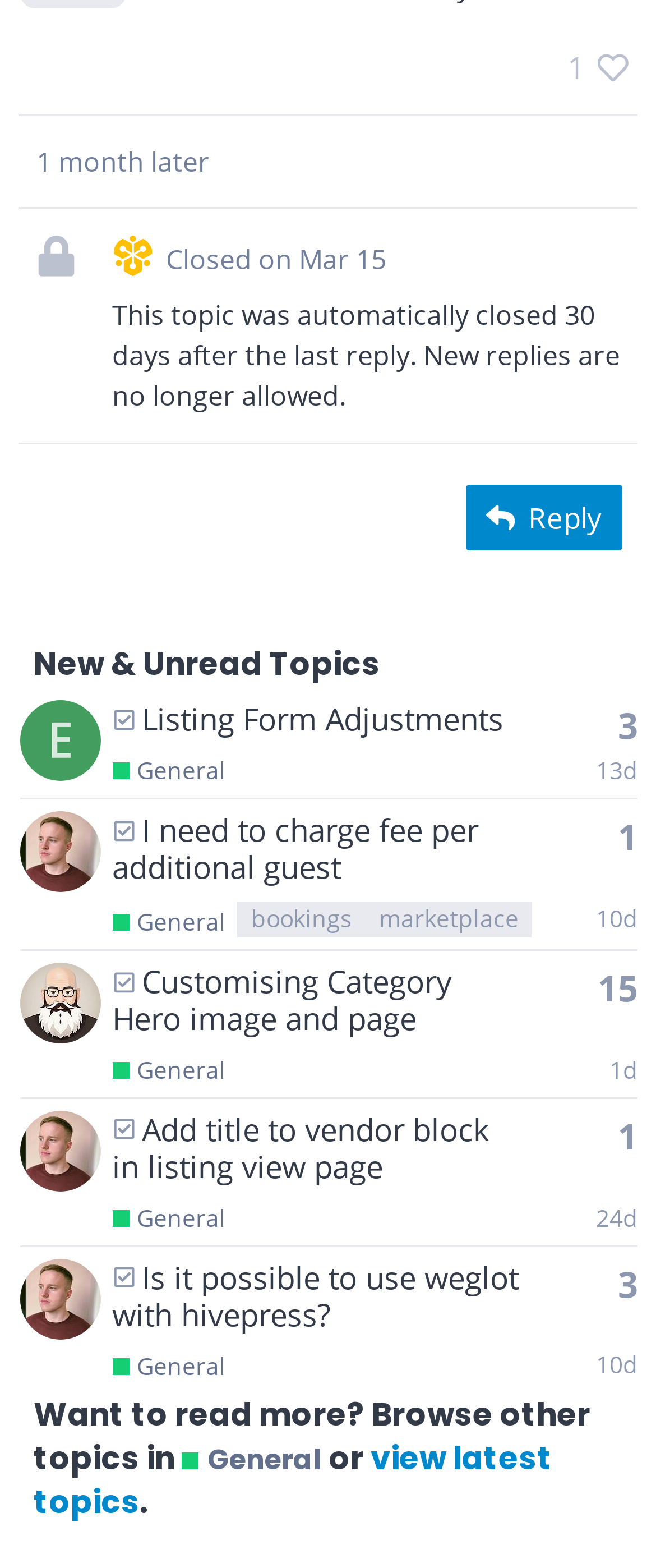Please find the bounding box coordinates of the element that needs to be clicked to perform the following instruction: "Visit the MythTV main site". The bounding box coordinates should be four float numbers between 0 and 1, represented as [left, top, right, bottom].

None